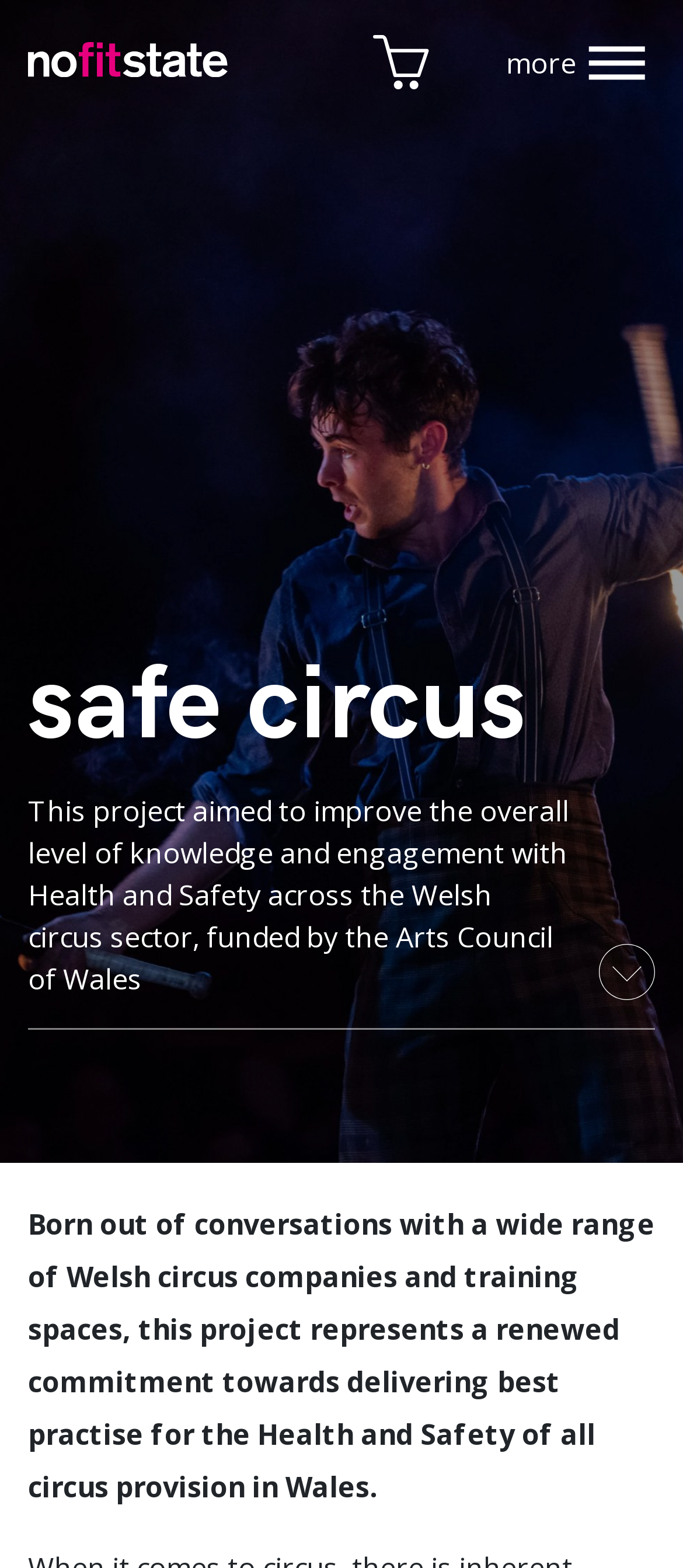Answer this question in one word or a short phrase: What is the scope of the project?

Welsh circus sector